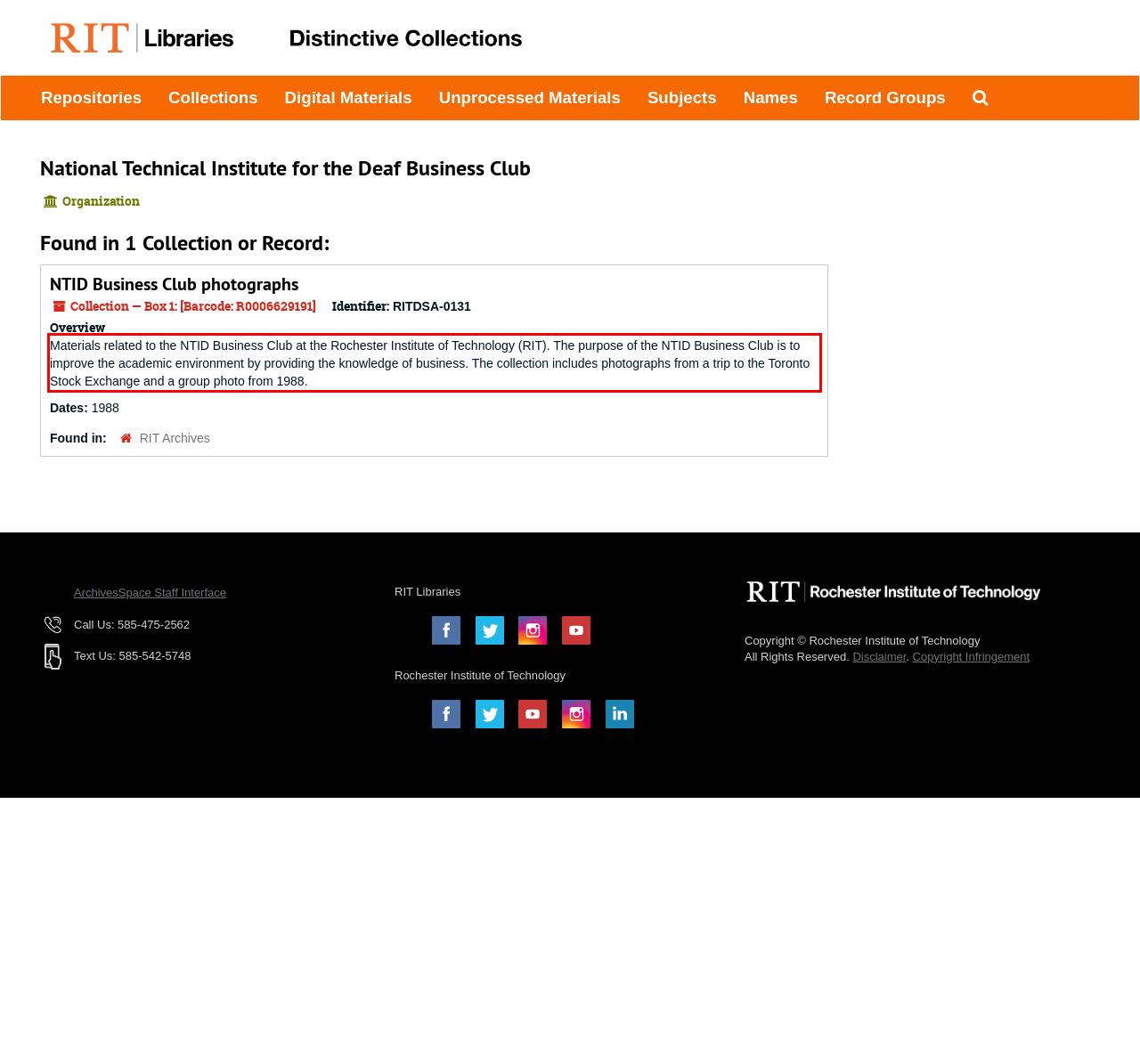You are provided with a webpage screenshot that includes a red rectangle bounding box. Extract the text content from within the bounding box using OCR.

Materials related to the NTID Business Club at the Rochester Institute of Technology (RIT). The purpose of the NTID Business Club is to improve the academic environment by providing the knowledge of business. The collection includes photographs from a trip to the Toronto Stock Exchange and a group photo from 1988.